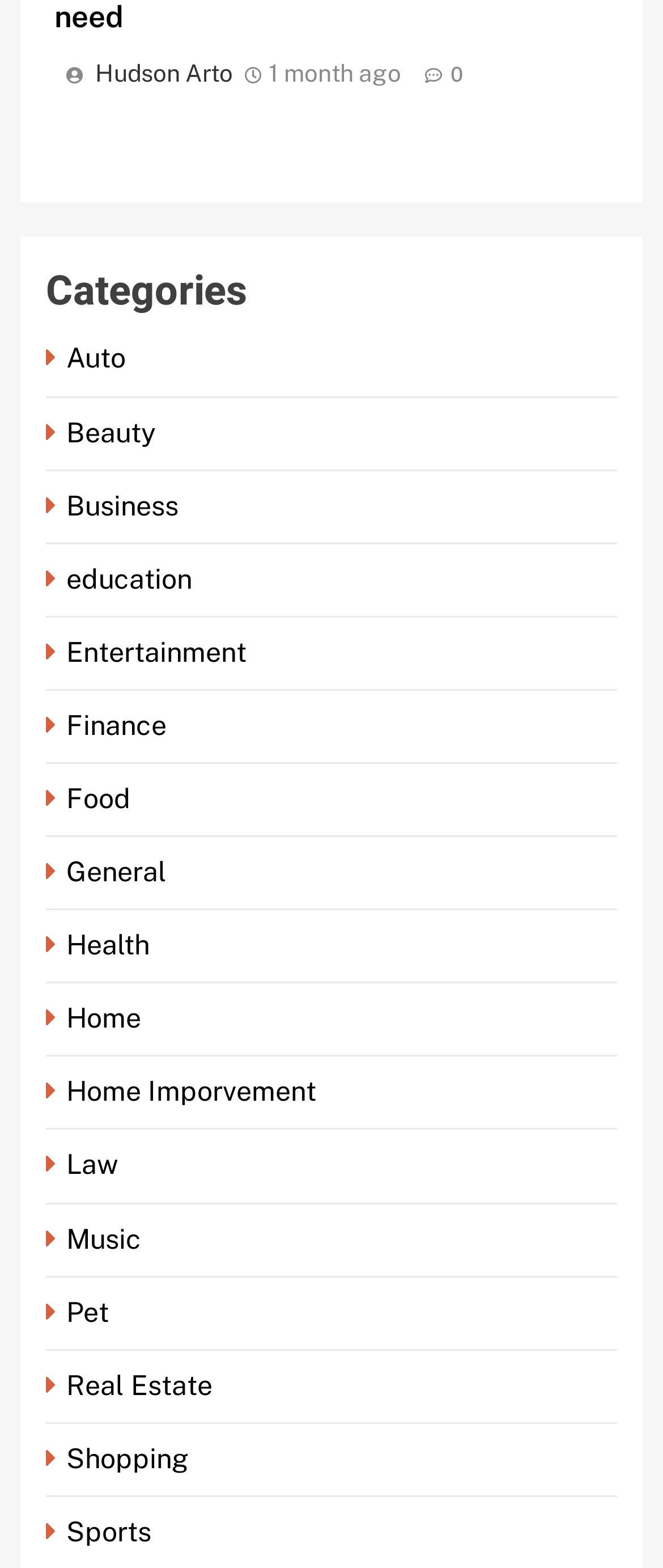Please specify the bounding box coordinates of the region to click in order to perform the following instruction: "View Hudson Arto's profile".

[0.1, 0.038, 0.364, 0.056]